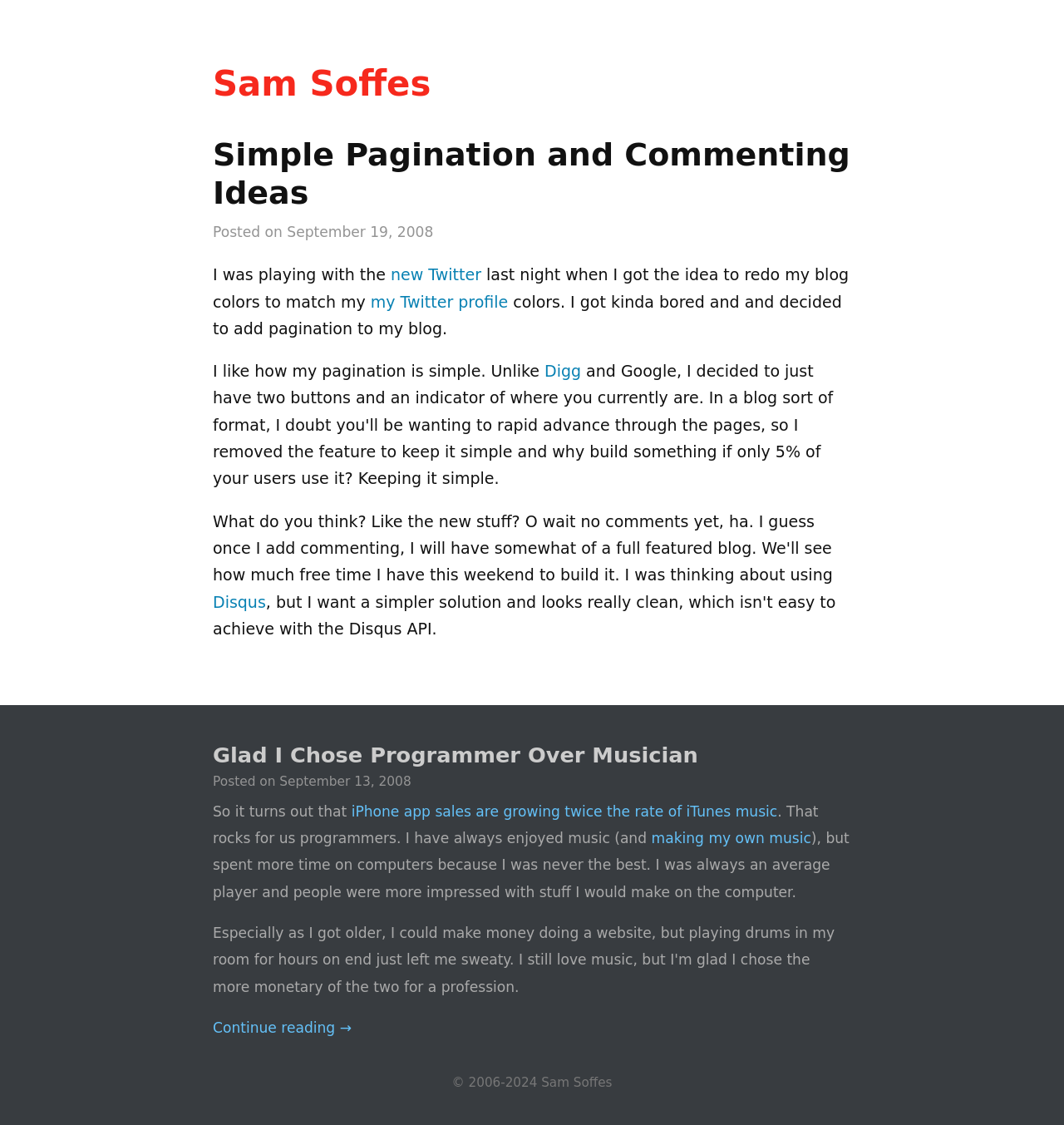Identify the bounding box coordinates of the specific part of the webpage to click to complete this instruction: "view the article about Glad I Chose Programmer Over Musician".

[0.2, 0.66, 0.656, 0.682]